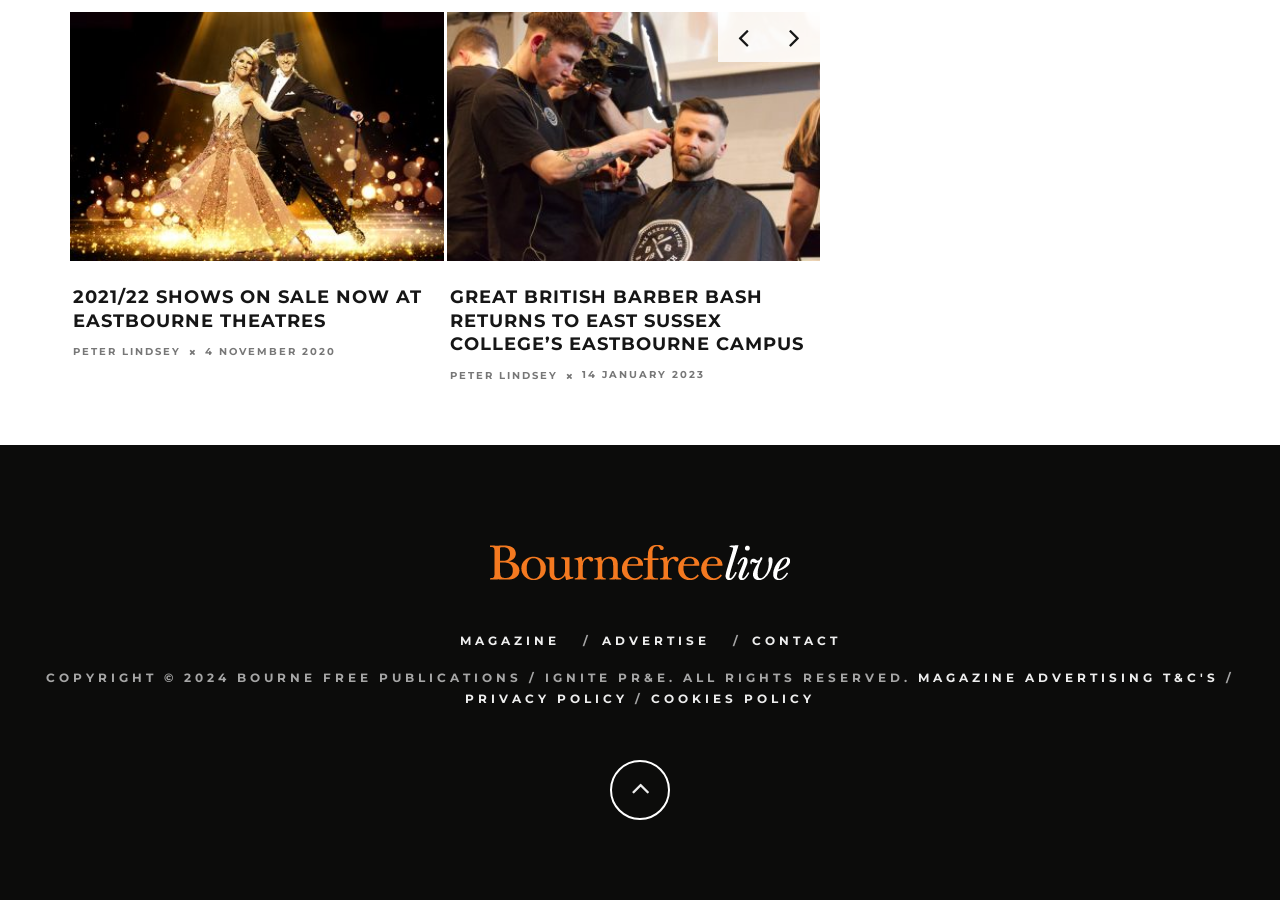Provide a one-word or short-phrase response to the question:
What is the copyright year of the webpage?

2024